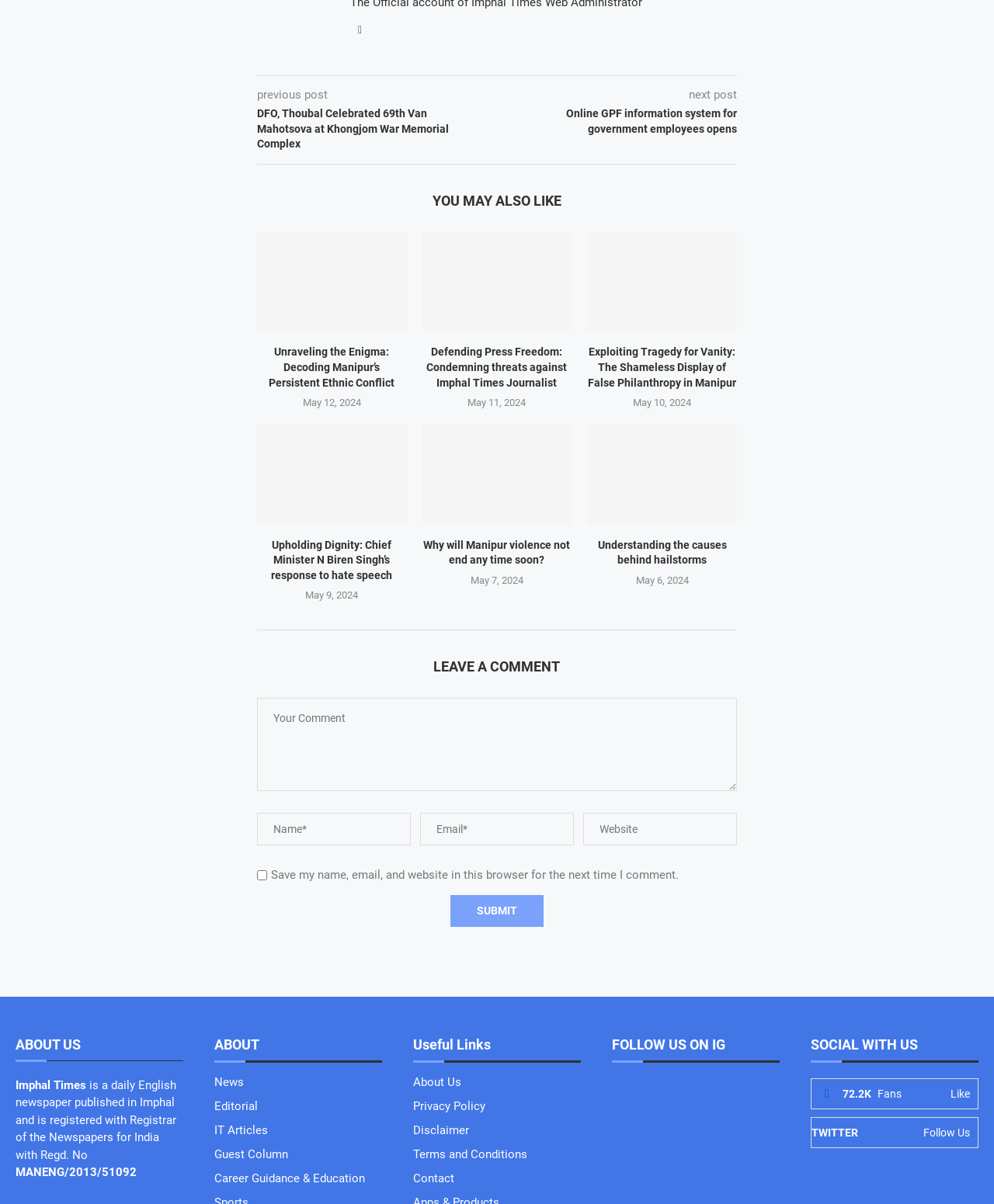Please provide the bounding box coordinates in the format (top-left x, top-left y, bottom-right x, bottom-right y). Remember, all values are floating point numbers between 0 and 1. What is the bounding box coordinate of the region described as: privacy

None